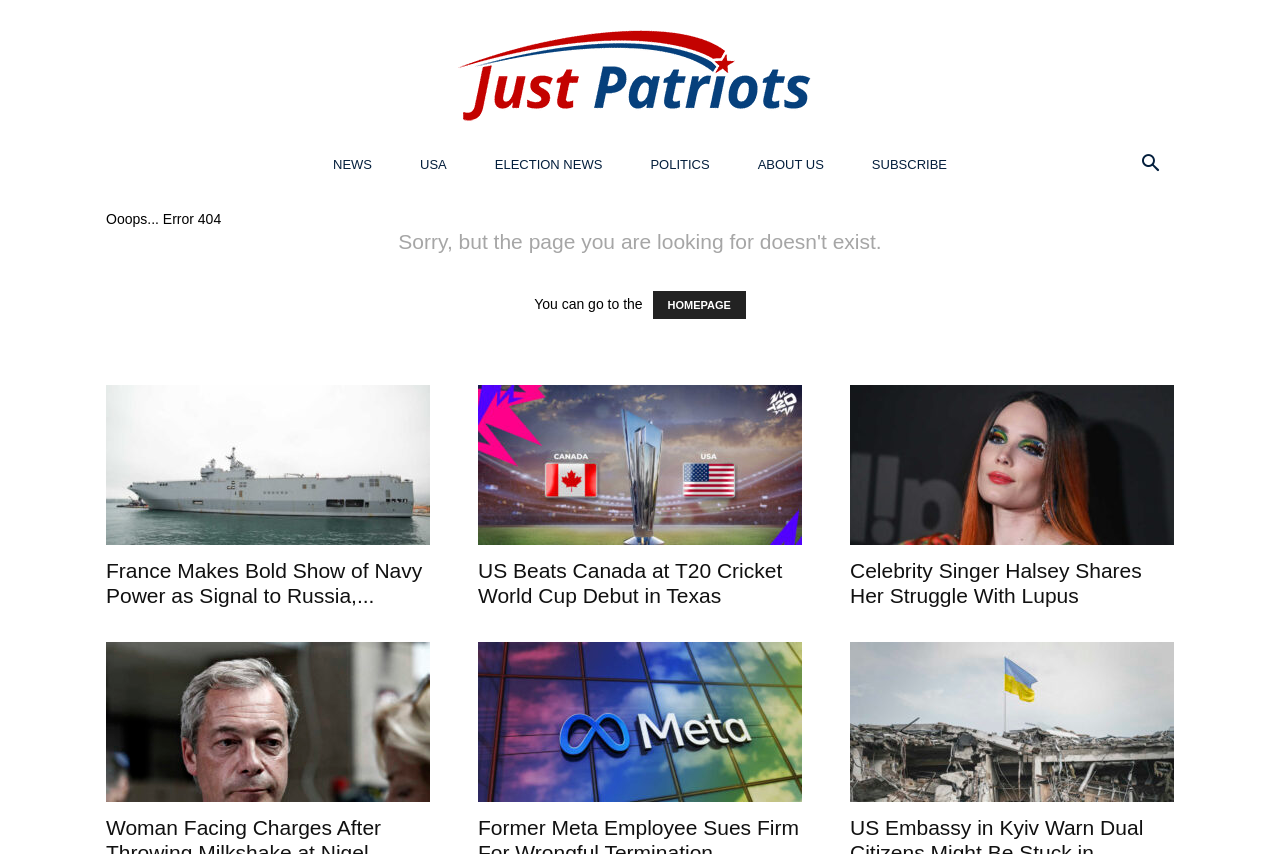Please locate the bounding box coordinates of the element that needs to be clicked to achieve the following instruction: "read news about US and Canada cricket". The coordinates should be four float numbers between 0 and 1, i.e., [left, top, right, bottom].

[0.373, 0.451, 0.627, 0.638]